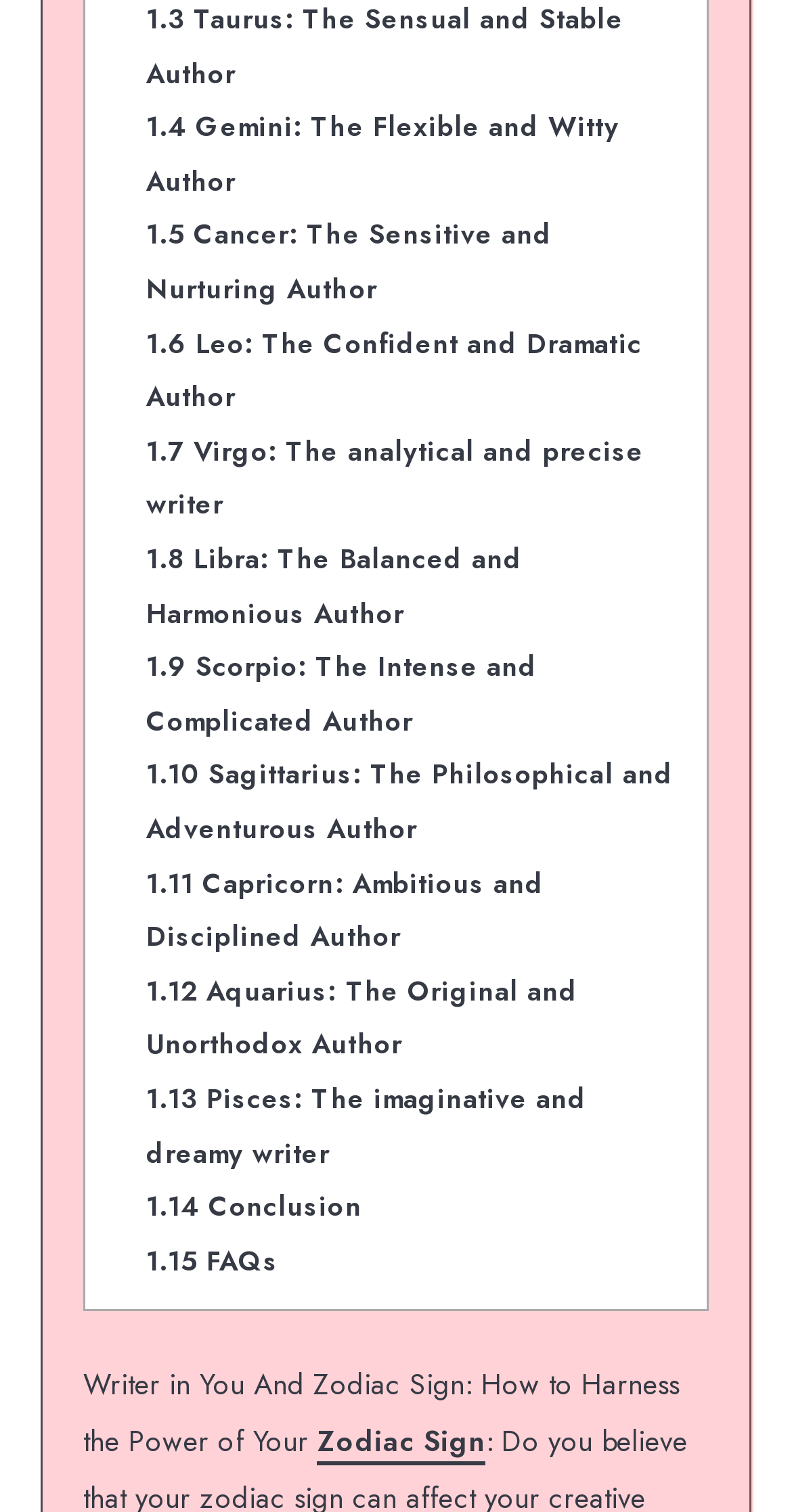What is the last link on the webpage?
Answer the question with a detailed explanation, including all necessary information.

The last link on the webpage is '1.15 FAQs', which is located at the bottom of the webpage with a bounding box coordinate of [0.184, 0.821, 0.352, 0.847].